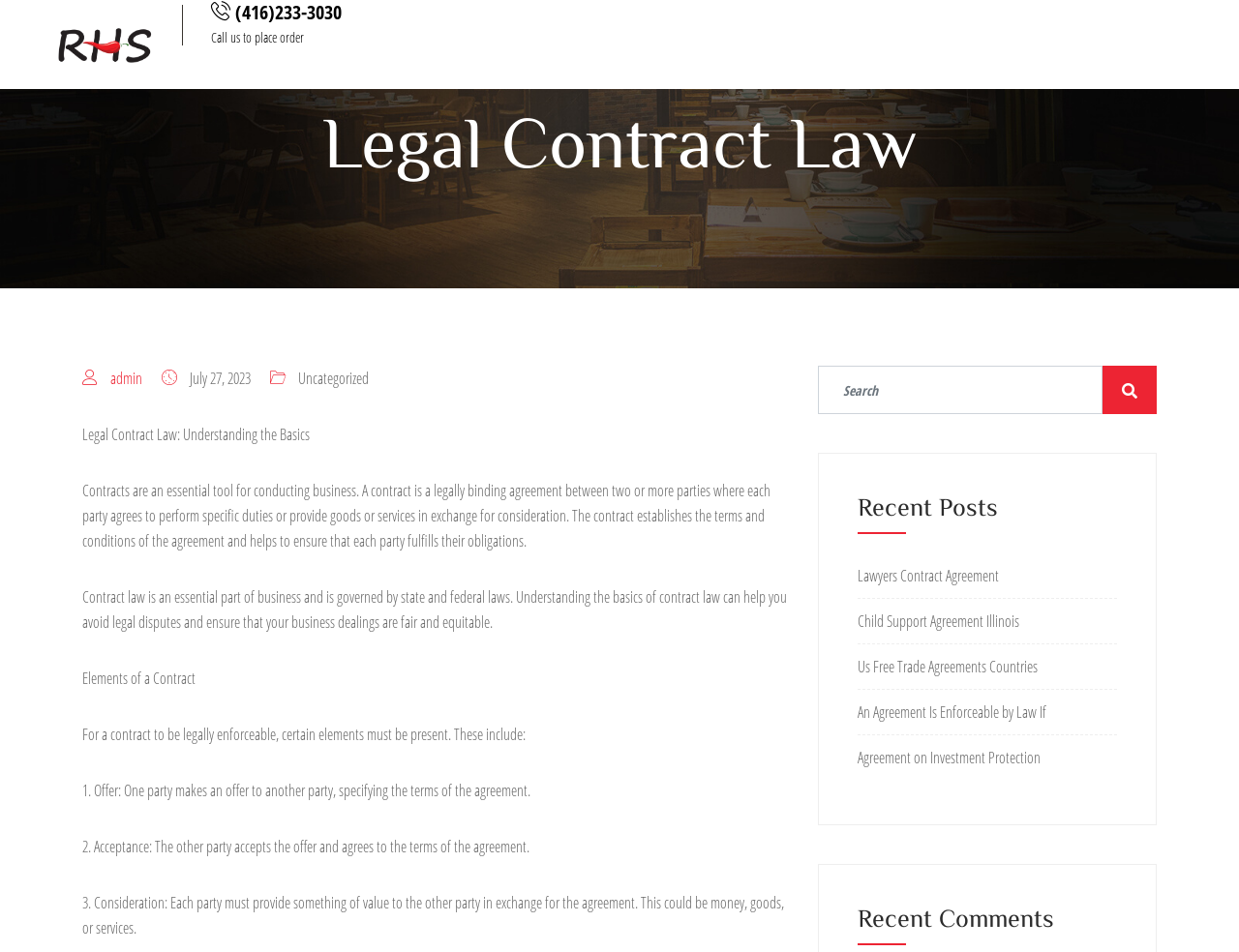What is the text of the heading above the 'Call us to place order' text?
Look at the image and respond with a one-word or short-phrase answer.

Legal Contract Law